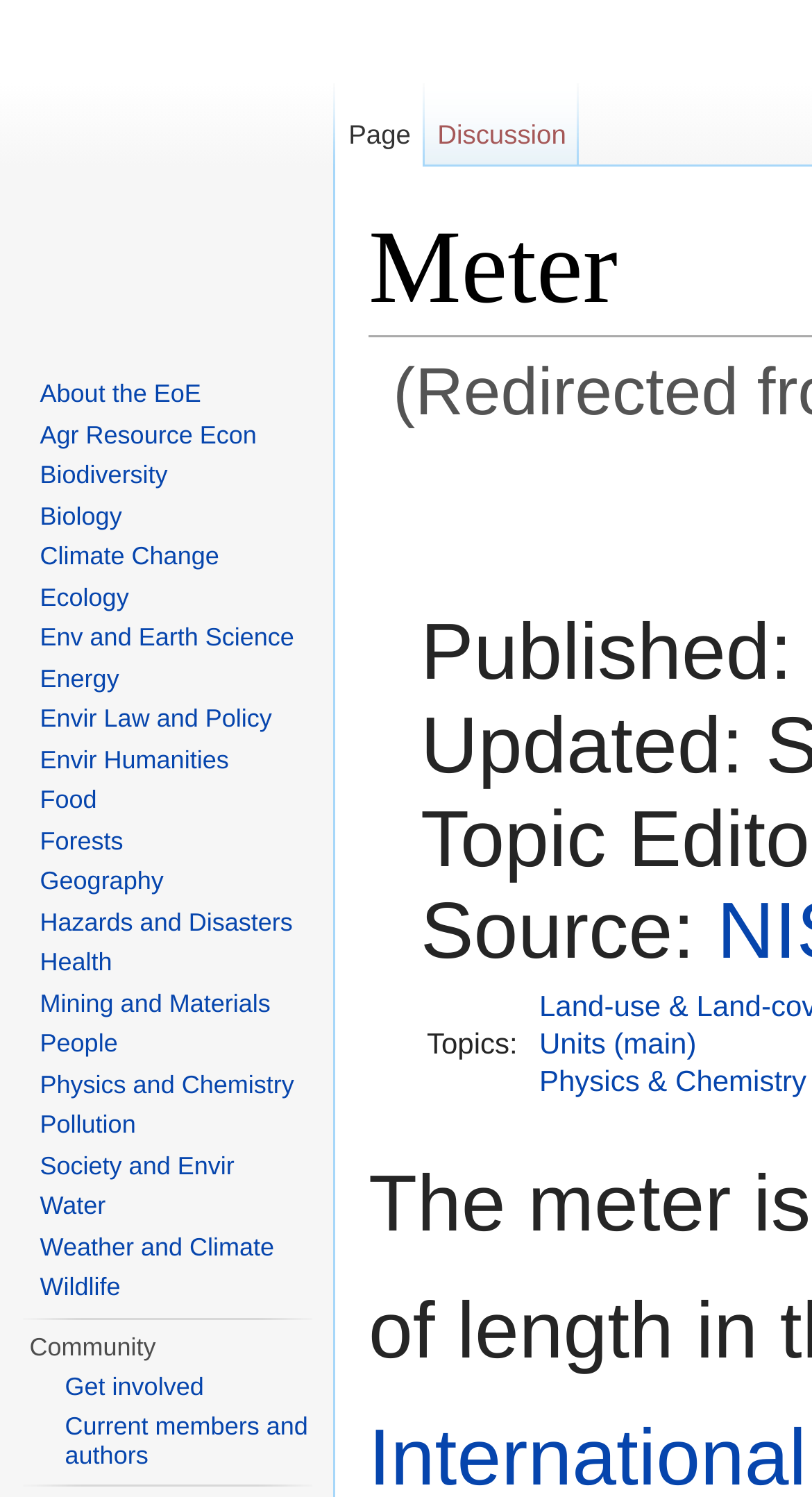Using the details from the image, please elaborate on the following question: What is the main topic of the 'Units (main)' link?

The 'Units (main)' link is likely related to the topic of units, which could be a category or section within the Encyclopedia of Earth. This is inferred from the link's position within the 'Topics:' section and its formatting, which suggests it is a main topic.